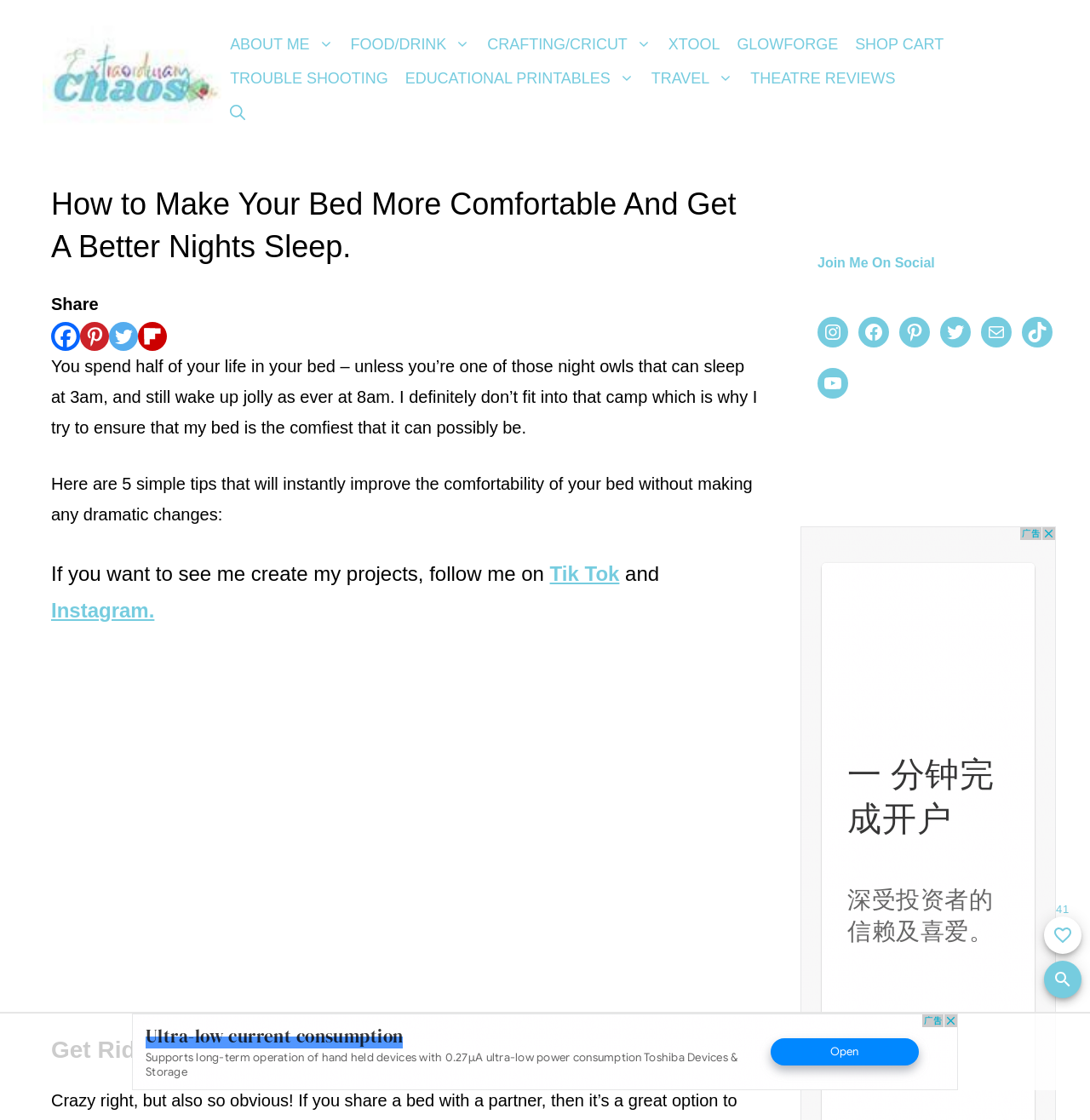Please specify the bounding box coordinates of the clickable region to carry out the following instruction: "view campus map". The coordinates should be four float numbers between 0 and 1, in the format [left, top, right, bottom].

None